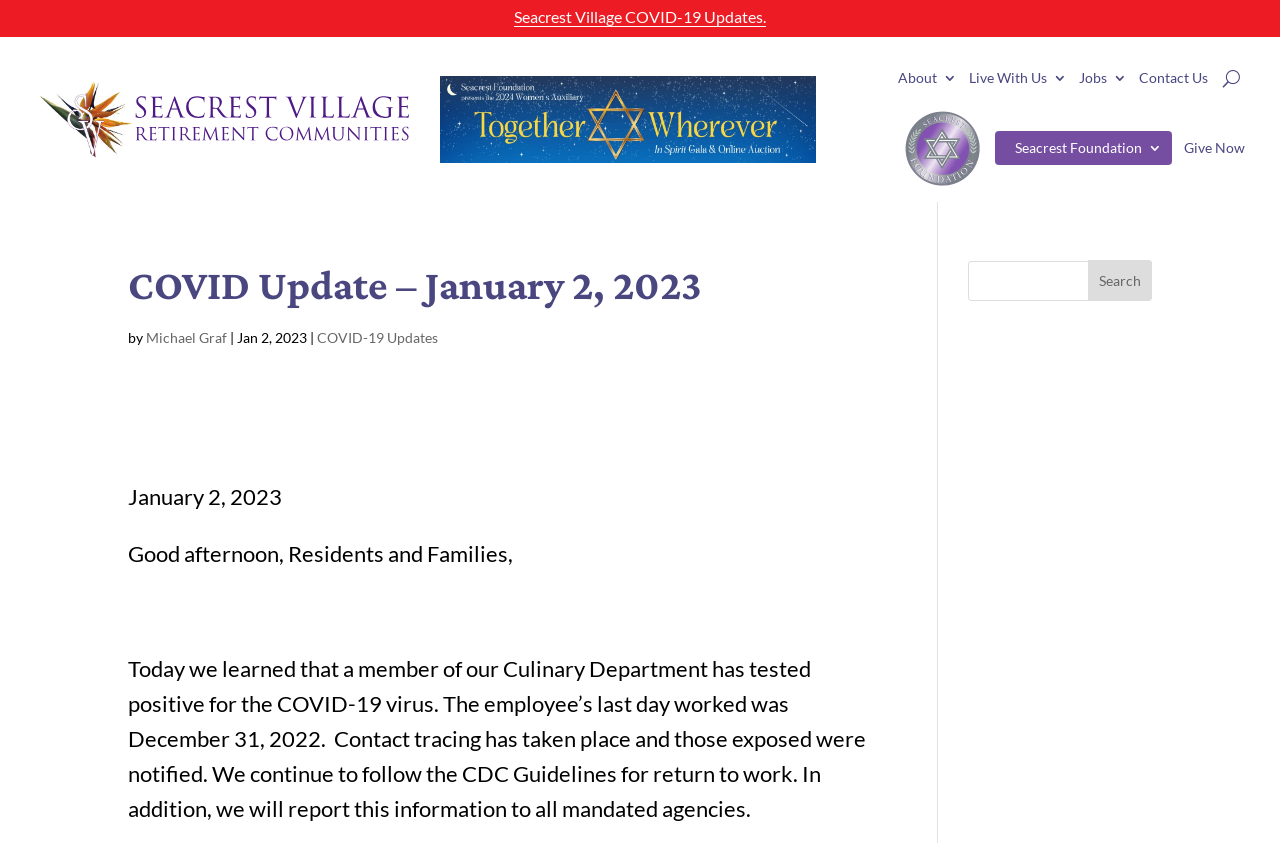Answer the question in a single word or phrase:
Who wrote the COVID update?

Michael Graf